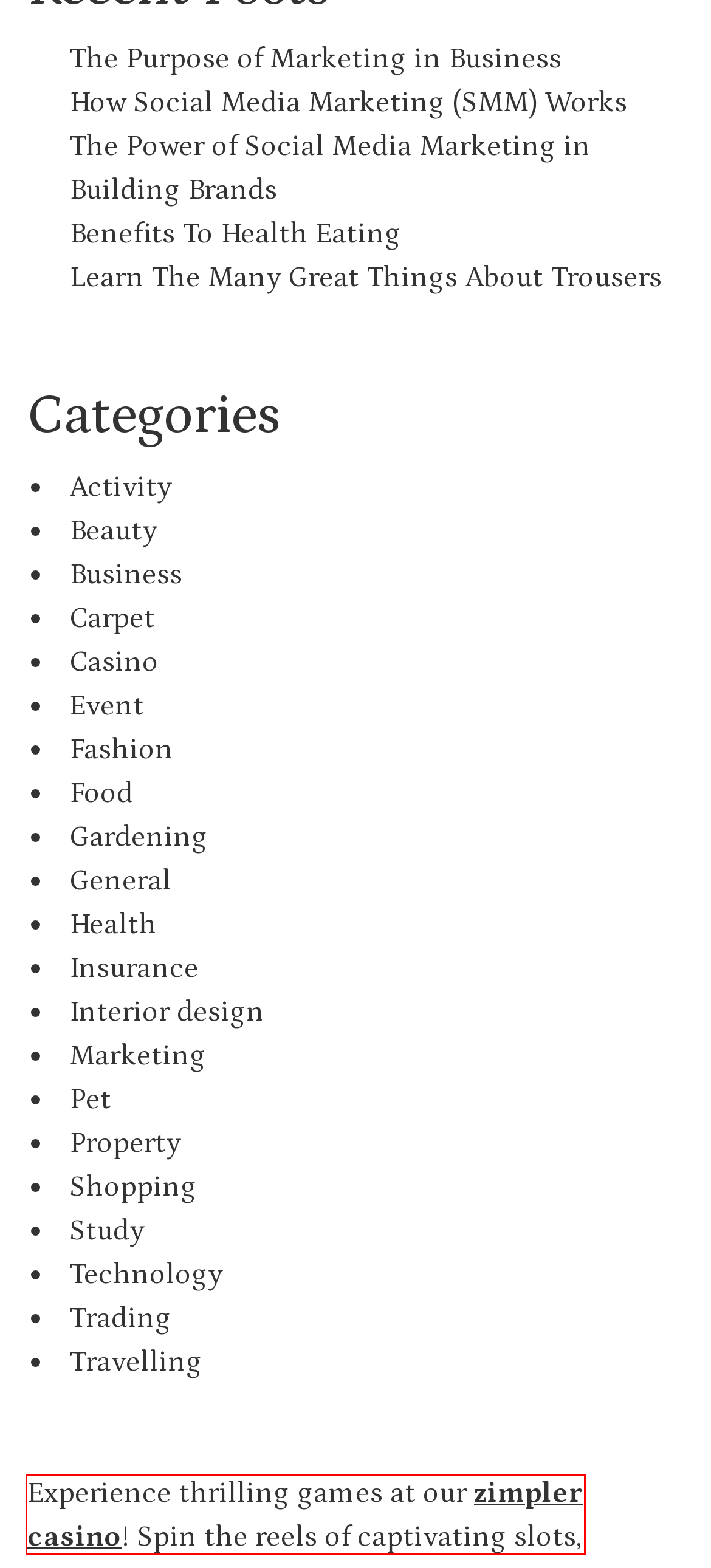Consider the screenshot of a webpage with a red bounding box around an element. Select the webpage description that best corresponds to the new page after clicking the element inside the red bounding box. Here are the candidates:
A. Property Archives - On Time Marketing
B. Benefits to Health Eating
C. Learn The Many Great Things About Trousers
D. Shopping Archives - On Time Marketing
E. How Social Media Marketing (SMM) Works
F. Business Archives - On Time Marketing
G. Zimpler Kasinot + Pikakasinot 2024
H. Interior design Archives - On Time Marketing

G